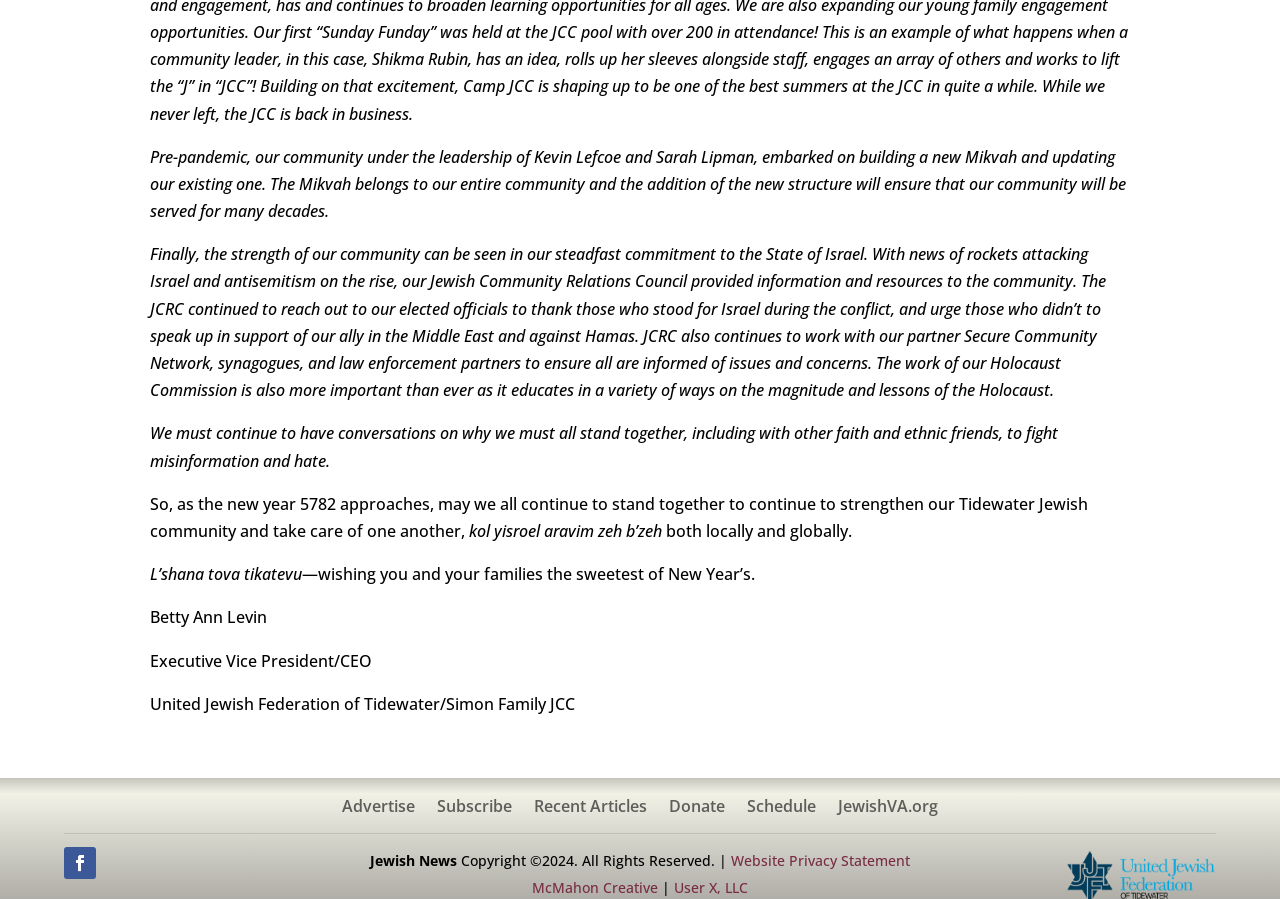Answer in one word or a short phrase: 
What is the purpose of the JCRC?

To provide information and resources